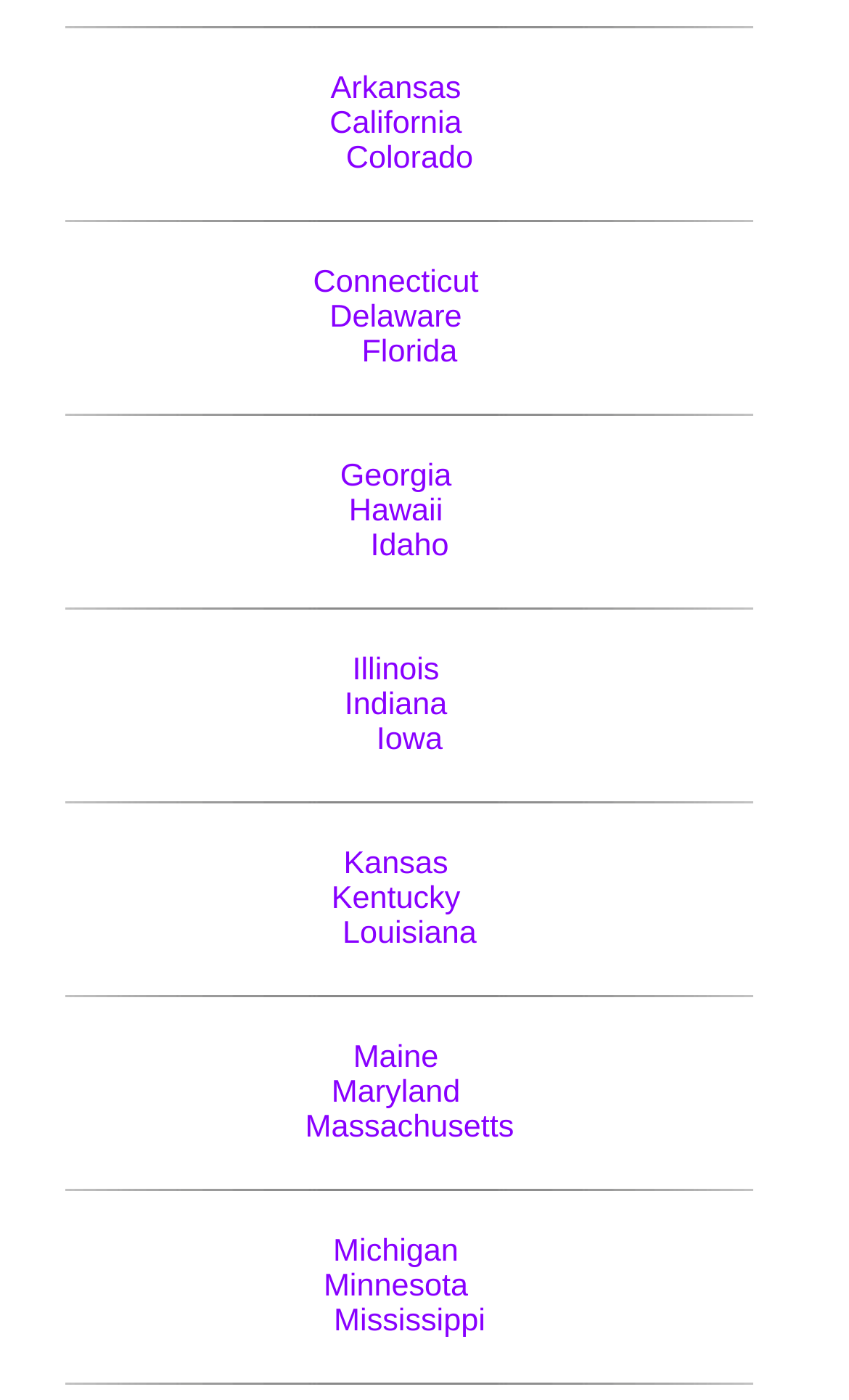Please specify the bounding box coordinates of the area that should be clicked to accomplish the following instruction: "Select Delaware". The coordinates should consist of four float numbers between 0 and 1, i.e., [left, top, right, bottom].

[0.388, 0.214, 0.544, 0.239]